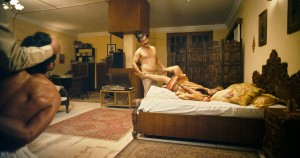What is the narrative of the film focused on?
Based on the image, respond with a single word or phrase.

A Bengali journalist and his wife